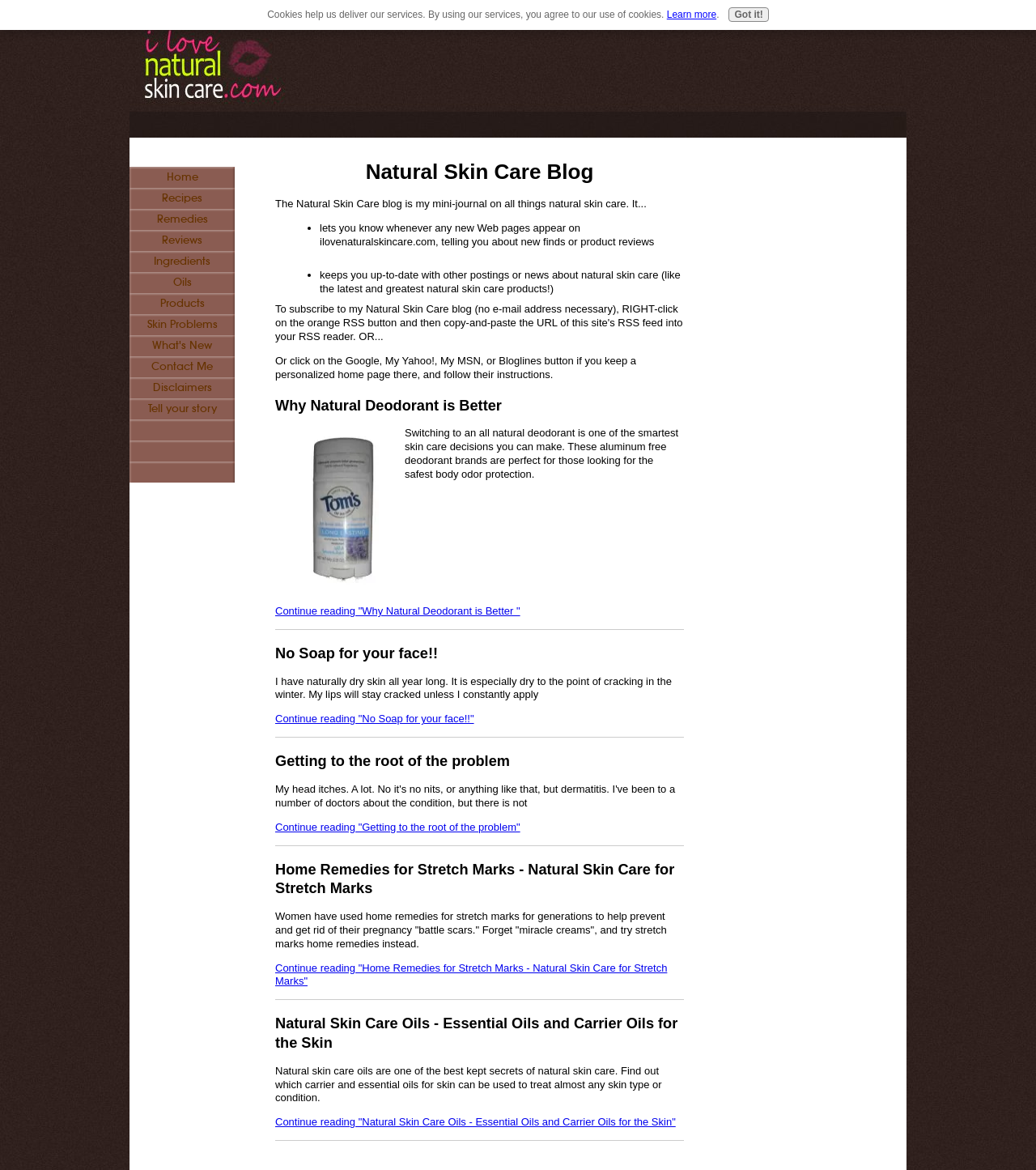Determine the bounding box coordinates for the area you should click to complete the following instruction: "View the 'What's New' page".

[0.125, 0.287, 0.227, 0.304]